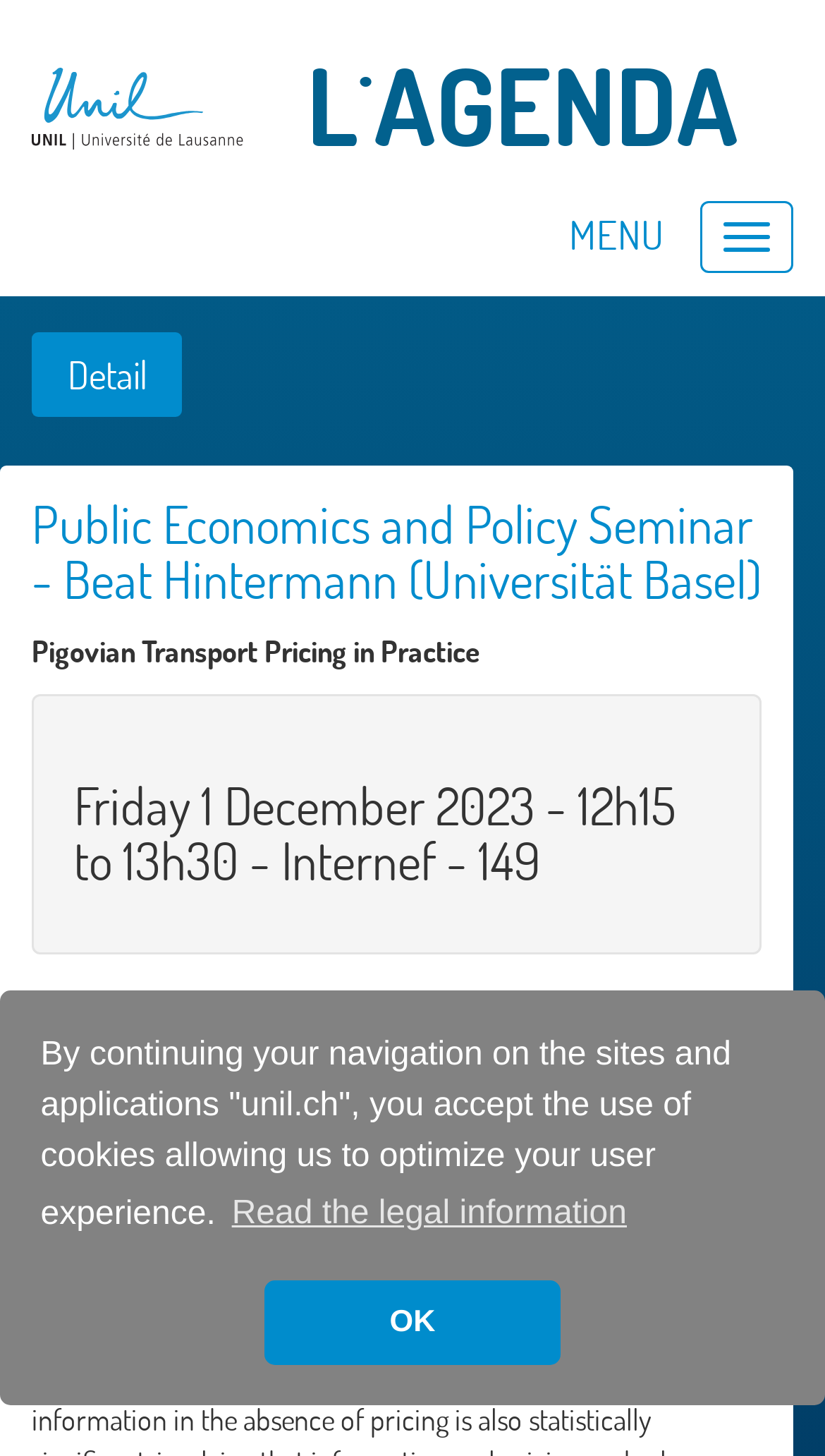Elaborate on the information and visuals displayed on the webpage.

The webpage appears to be an event page for a university, specifically the University of Lausanne (UNIL). At the top of the page, there is a logo of UNIL, accompanied by a link to the university's main page. Below the logo, there is a heading that reads "L·AGENDA", indicating that the page is related to events or schedules.

On the top-right corner of the page, there is a button to toggle navigation, which is likely a menu that can be expanded or collapsed. Next to the toggle button, there is a text "MENU" that serves as a label for the button.

The main content of the page is focused on a specific event, the "Public Economics and Policy Seminar" featuring Beat Hintermann from the University of Basel. The event title is displayed in a large font, followed by a subtitle "Pigovian Transport Pricing in Practice". The event details, including the date, time, and location, are provided below the title.

At the bottom of the page, there is a dialog box related to cookie consent, which is a common feature on many websites. The dialog box contains a message explaining the use of cookies on the website and provides two buttons: "Learn more about cookies" and "Dismiss cookie message". The "Learn more about cookies" button is accompanied by a text "Read the legal information", while the "Dismiss cookie message" button is labeled with a simple "OK".